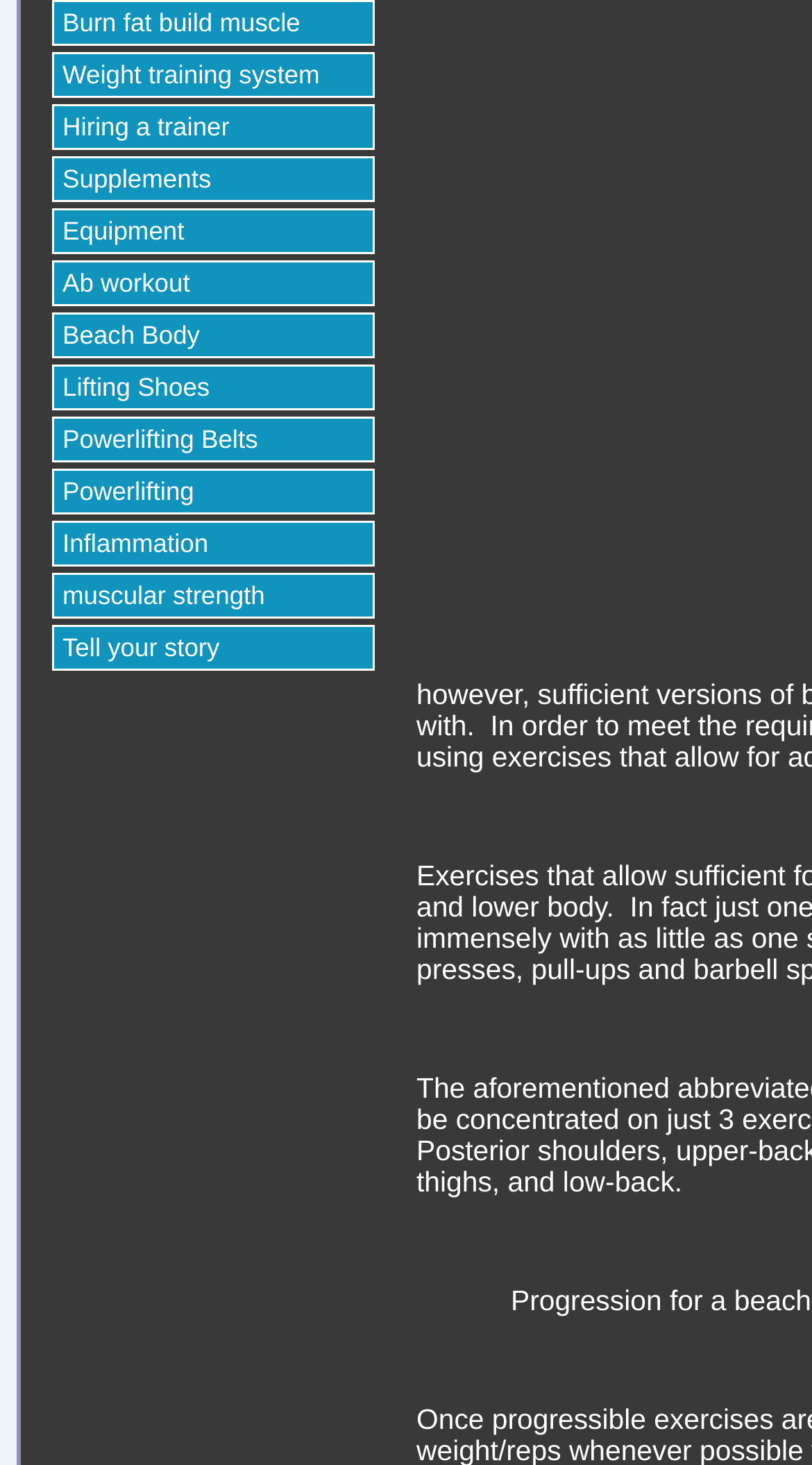Using the element description Hiring a trainer, predict the bounding box coordinates for the UI element. Provide the coordinates in (top-left x, top-left y, bottom-right x, bottom-right y) format with values ranging from 0 to 1.

[0.064, 0.071, 0.462, 0.102]